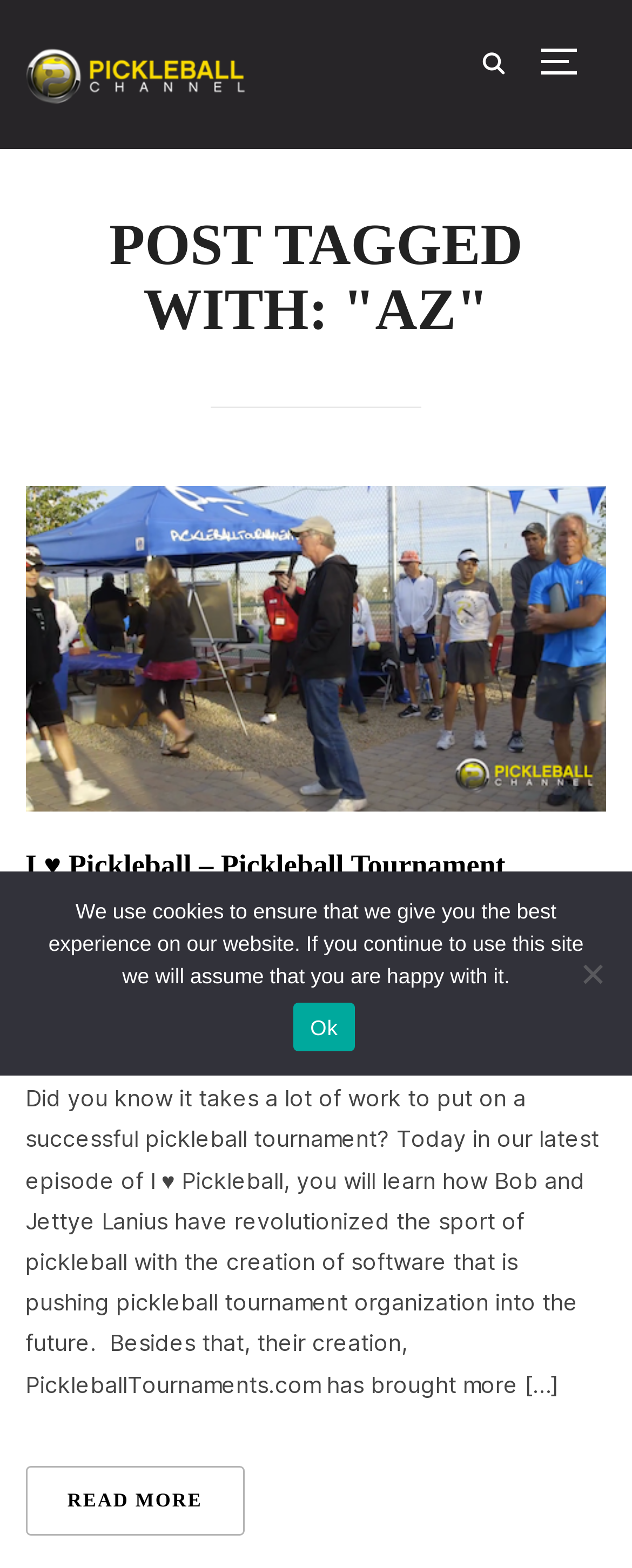What is the purpose of the software created by Bob and Jettye Lanius?
Look at the image and answer the question using a single word or phrase.

to organize pickleball tournaments